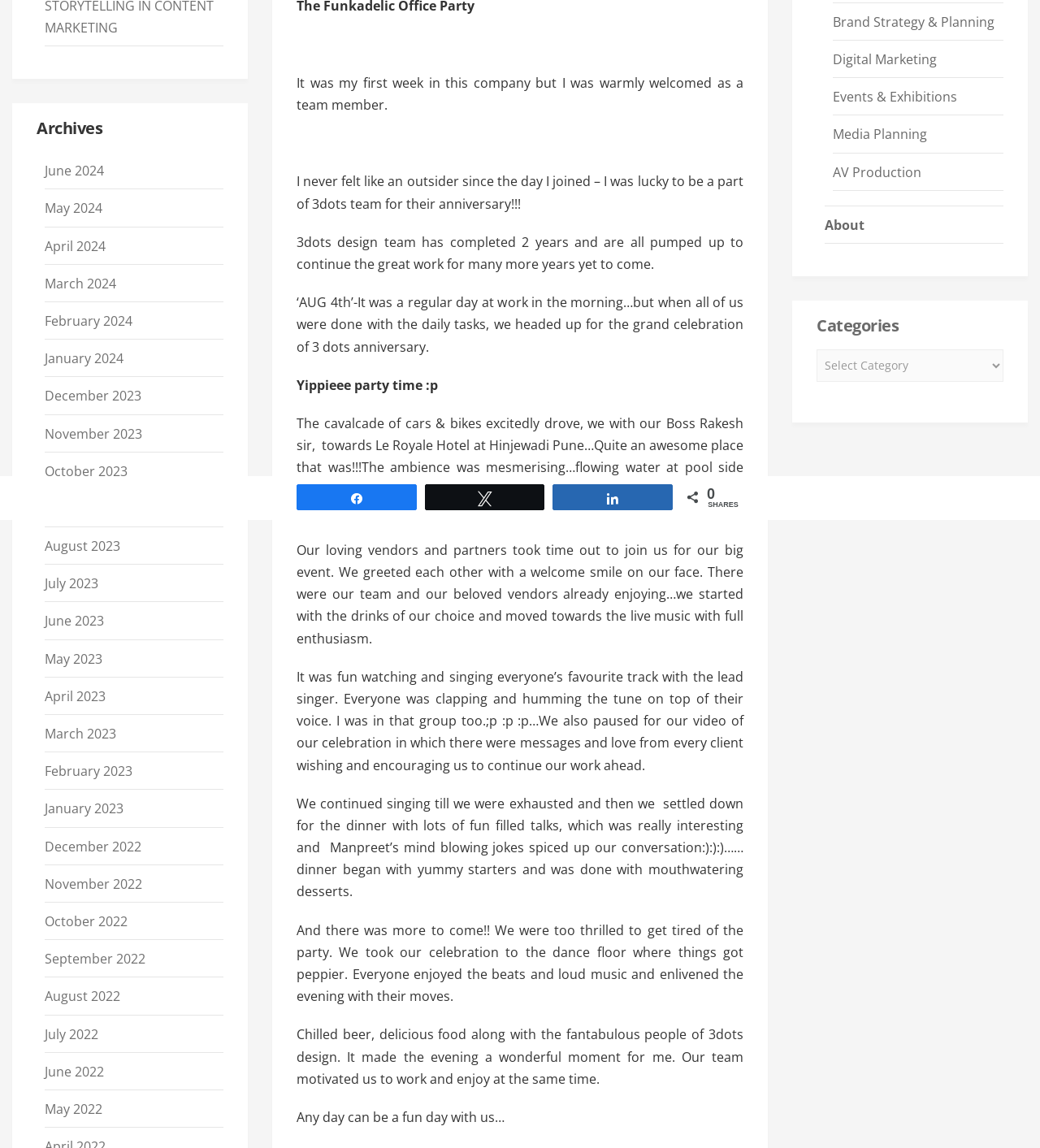Please locate the UI element described by "Events & Exhibitions" and provide its bounding box coordinates.

[0.801, 0.077, 0.92, 0.092]